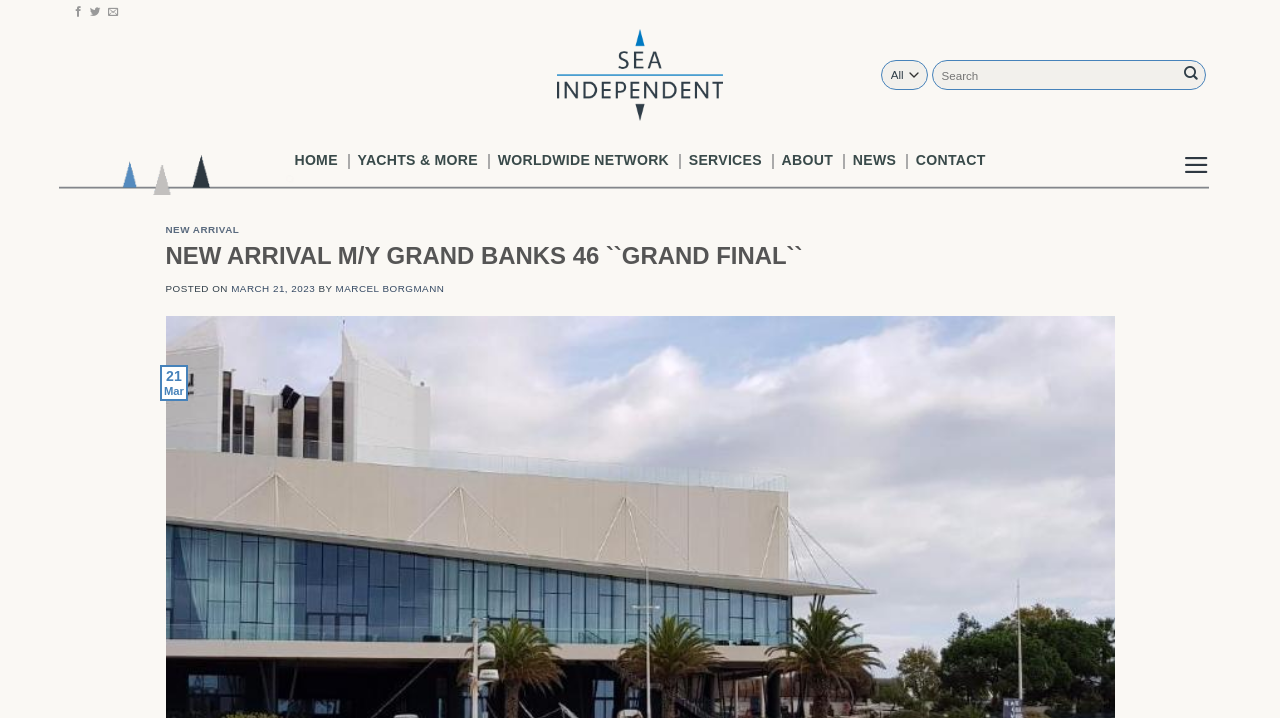What is the date of the post?
Kindly give a detailed and elaborate answer to the question.

I found the date of the post by looking at the text 'POSTED ON MARCH 21, 2023' which is located below the main heading.